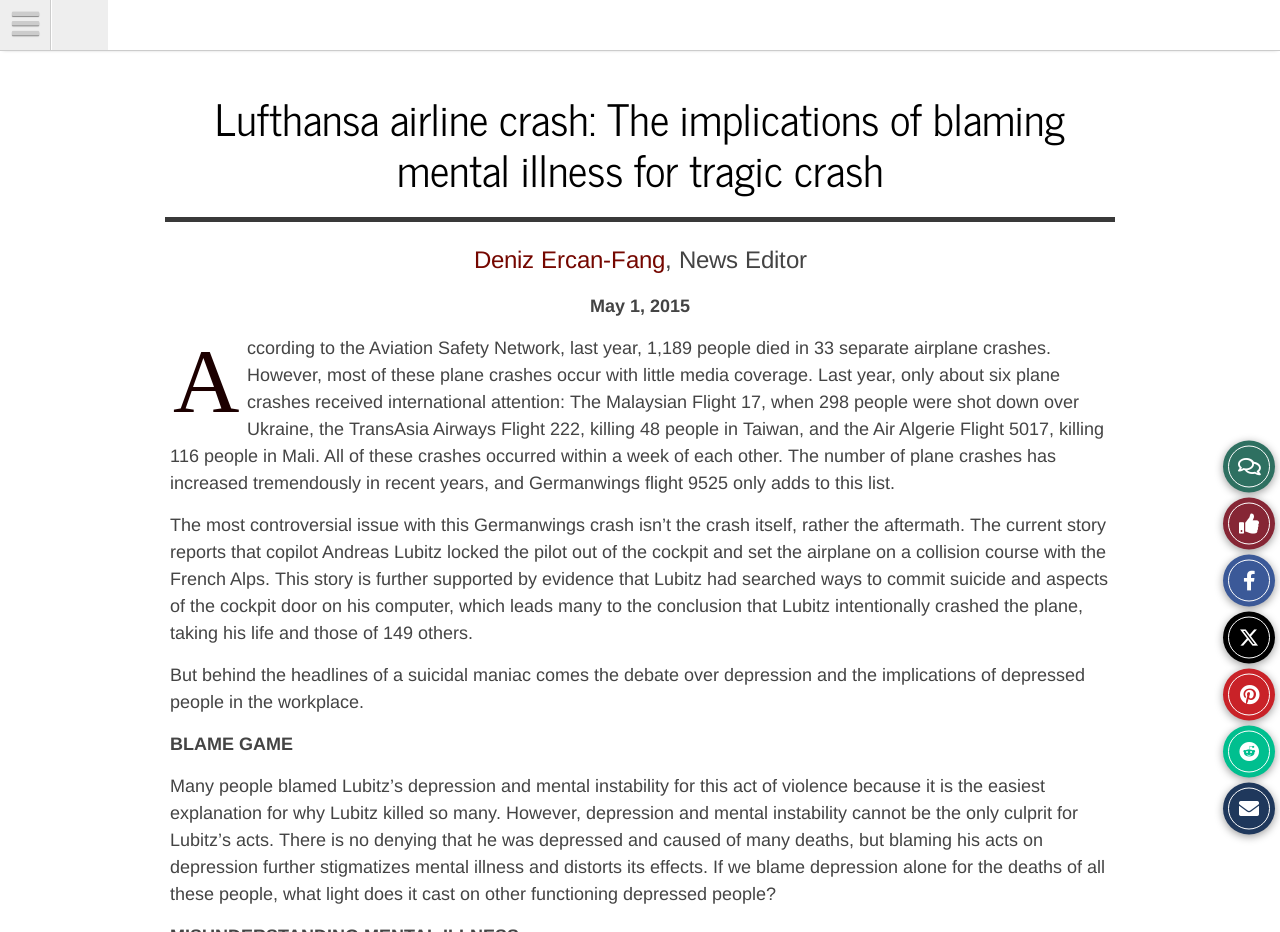Offer an extensive depiction of the webpage and its key elements.

The webpage appears to be a news article discussing the Lufthansa airline crash and its implications on blaming mental illness for tragic events. At the top left of the page, there is a menu option labeled "Menu". Below it, the title of the article "Lufthansa airline crash: The implications of blaming mental illness for tragic crash" is prominently displayed. The author's name, "Deniz Ercan-Fang", and their title, "News Editor", are listed to the right of the title, along with the date "May 1, 2015".

The main content of the article is divided into several paragraphs. The first paragraph discusses the number of airplane crashes that occurred last year, with a focus on those that received international attention. The second paragraph delves into the controversy surrounding the Germanwings crash, specifically the copilot's actions and the subsequent investigation. The third paragraph introduces the debate over depression and its implications in the workplace.

The article continues with a section titled "BLAME GAME", which explores the issue of blaming depression and mental instability for violent acts. The text argues that while depression may have played a role, it cannot be the sole culprit, and that blaming it alone further stigmatizes mental illness.

At the bottom right of the page, there are several social media sharing links, including options to share on Facebook, X, Pinterest, Reddit, and via email.